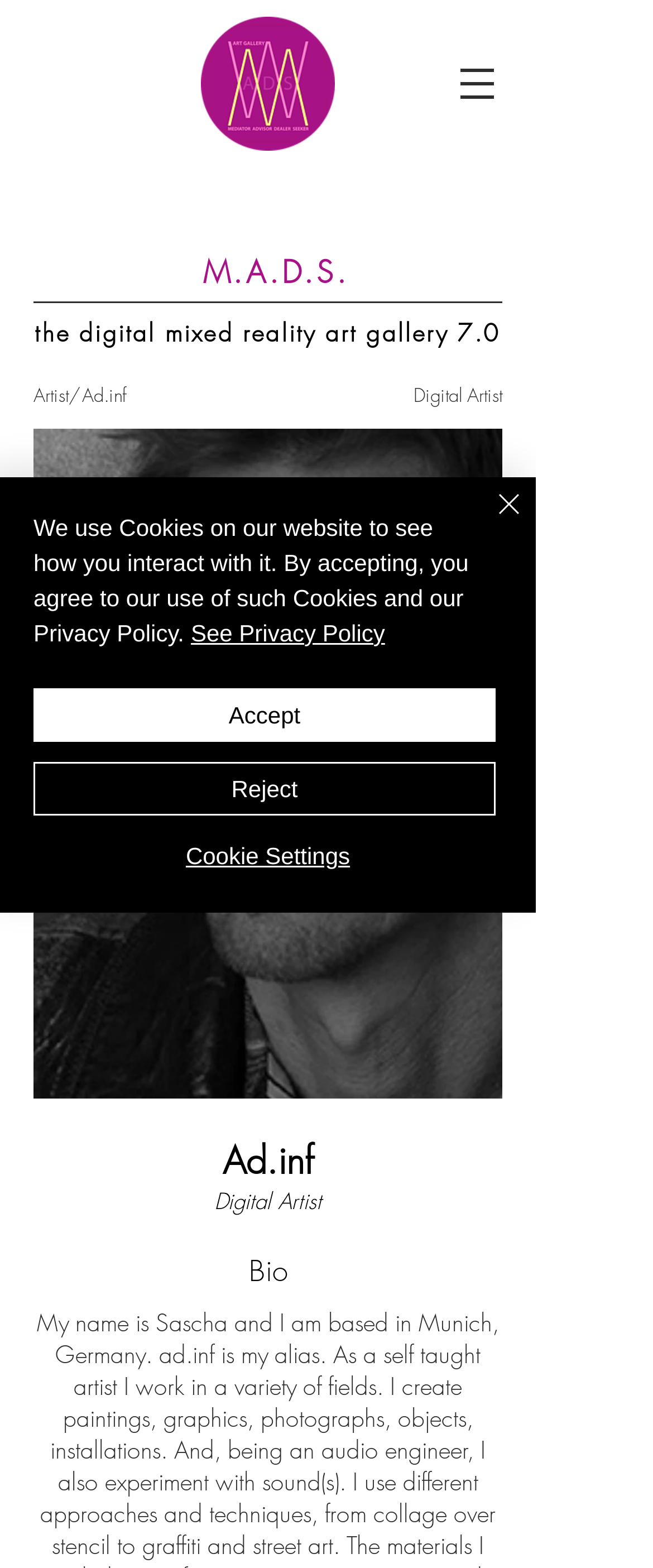What is the theme of the art gallery?
Please provide a single word or phrase based on the screenshot.

Digital mixed reality art